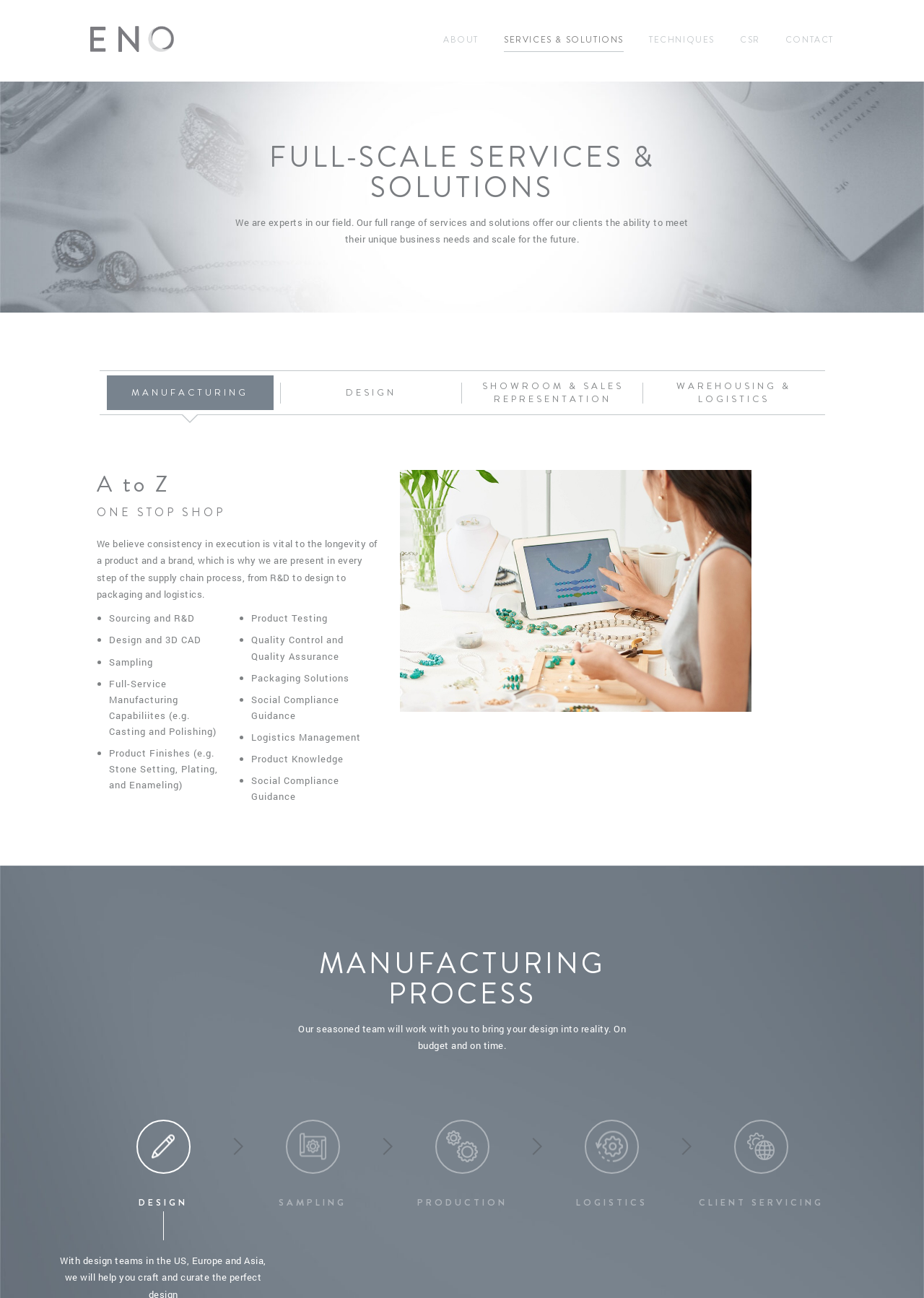Provide a thorough and detailed response to the question by examining the image: 
What is the purpose of the sampling service?

The sampling service allows clients to prototype any design project prior to a full-scale production run, as stated in the text 'Our sample team allows you to prototype any design project prior to a full-scale production run'.